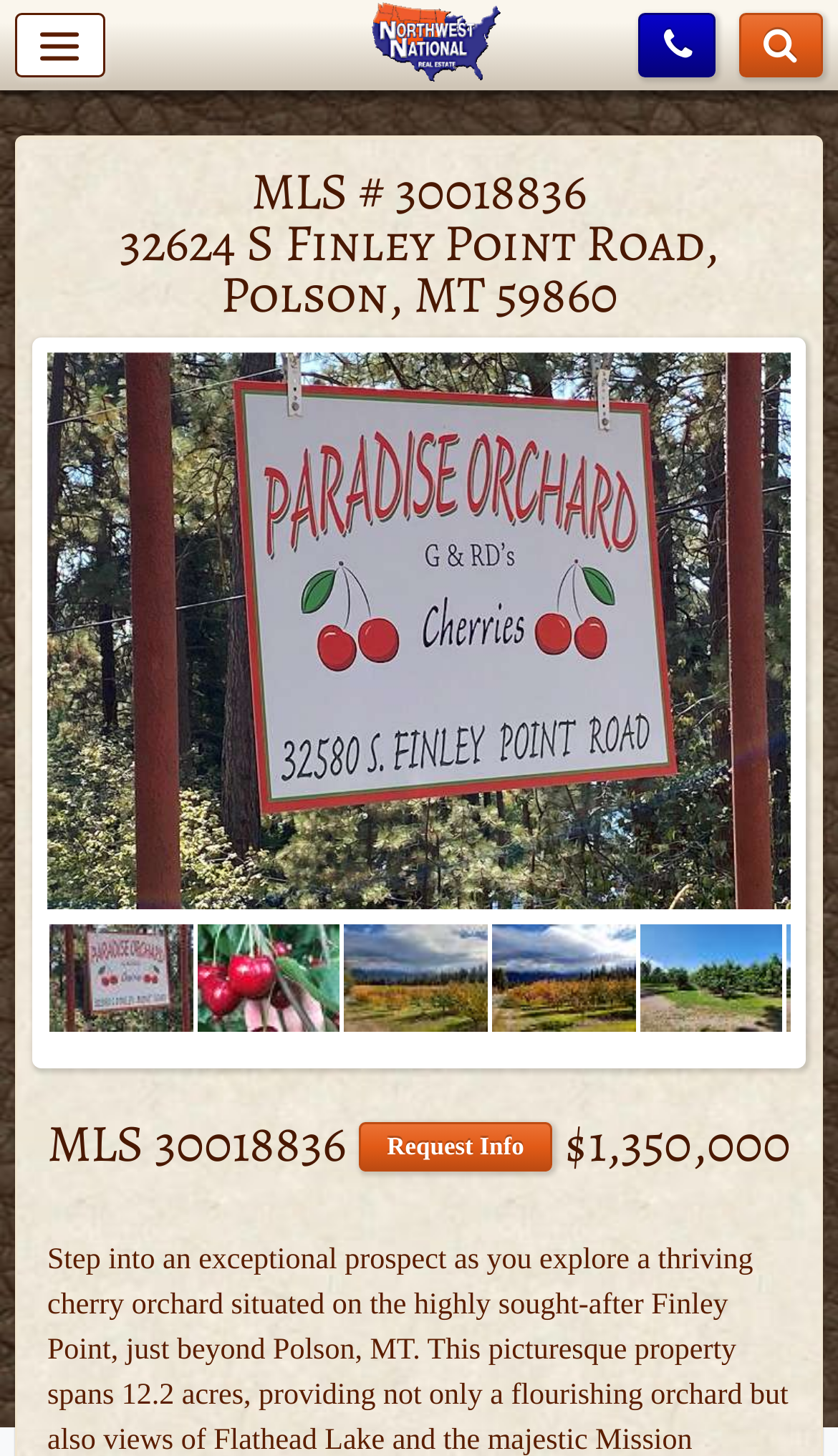Respond to the question below with a single word or phrase:
What can you do with the 'Request Info' button?

Request information